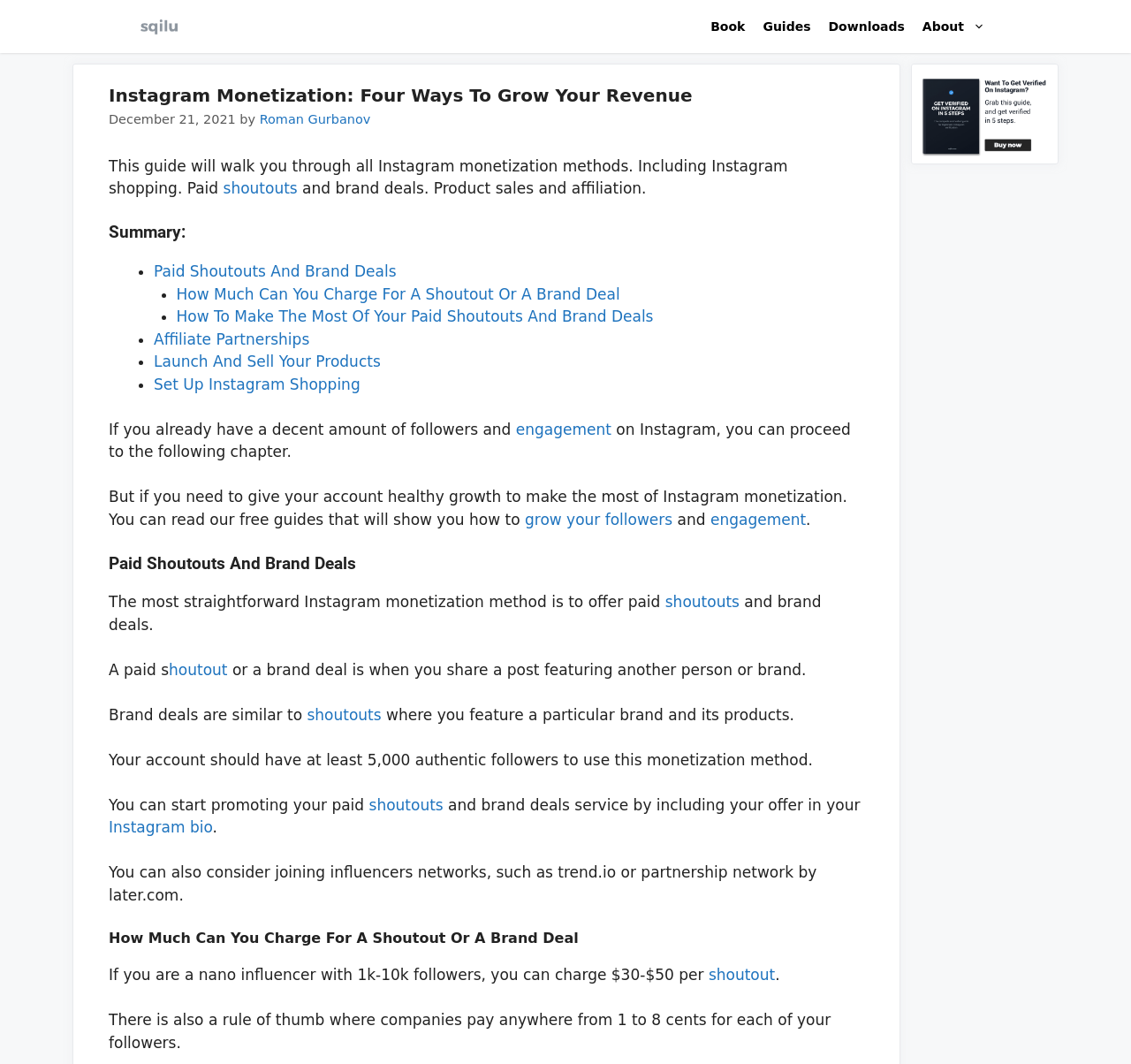What is the minimum number of followers required for paid shoutouts and brand deals? Examine the screenshot and reply using just one word or a brief phrase.

5,000